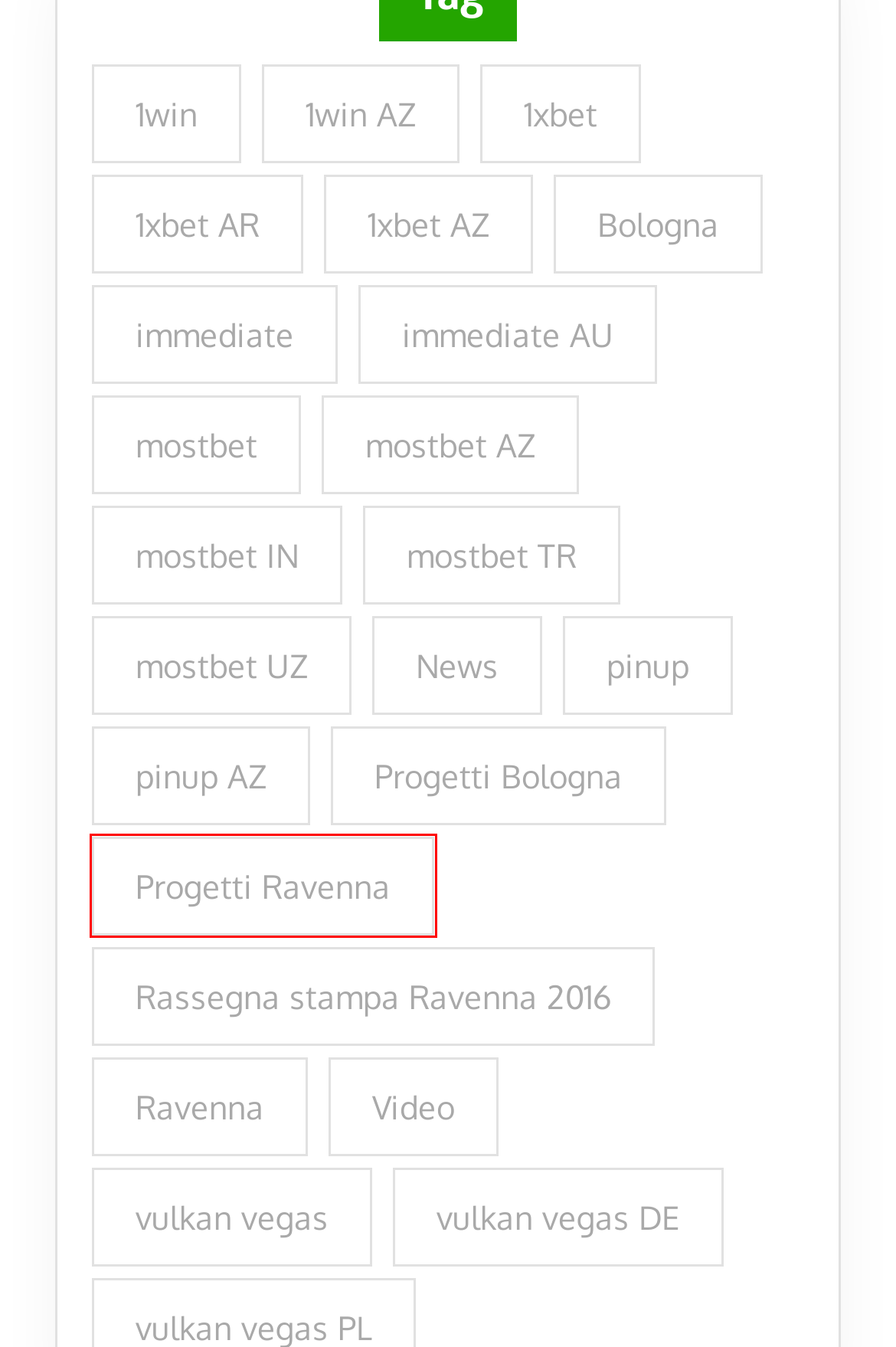You are presented with a screenshot of a webpage that includes a red bounding box around an element. Determine which webpage description best matches the page that results from clicking the element within the red bounding box. Here are the candidates:
A. immediate AU Archivi -
B. Ravenna Archivi -
C. mostbet AZ Archivi -
D. vulkan vegas Archivi -
E. Progetti Ravenna Archivi -
F. 1xbet Archivi -
G. 1xbet AZ Archivi -
H. mostbet TR Archivi -

E